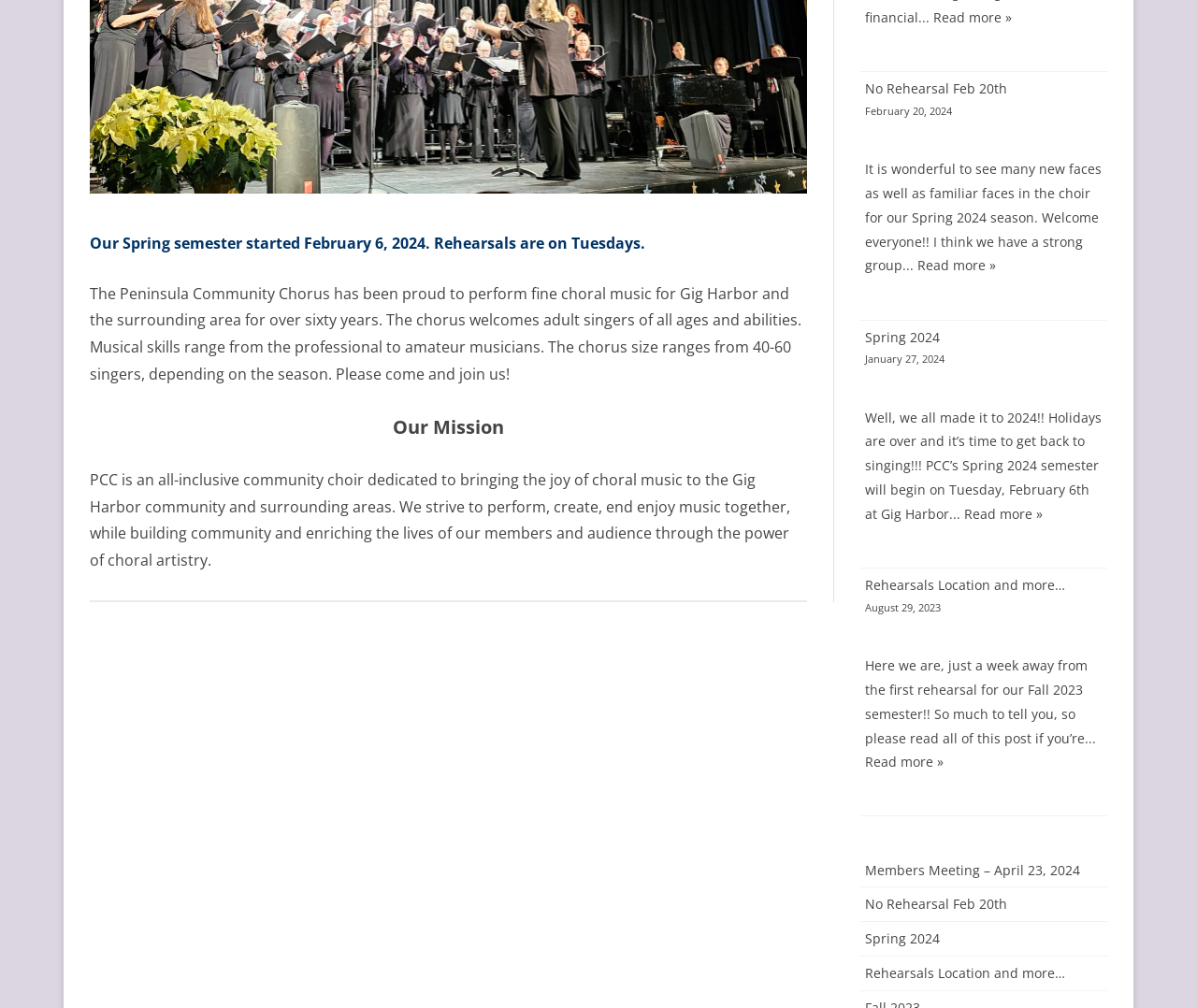Please provide the bounding box coordinates for the UI element as described: "Rehearsals Location and more…". The coordinates must be four floats between 0 and 1, represented as [left, top, right, bottom].

[0.722, 0.957, 0.89, 0.974]